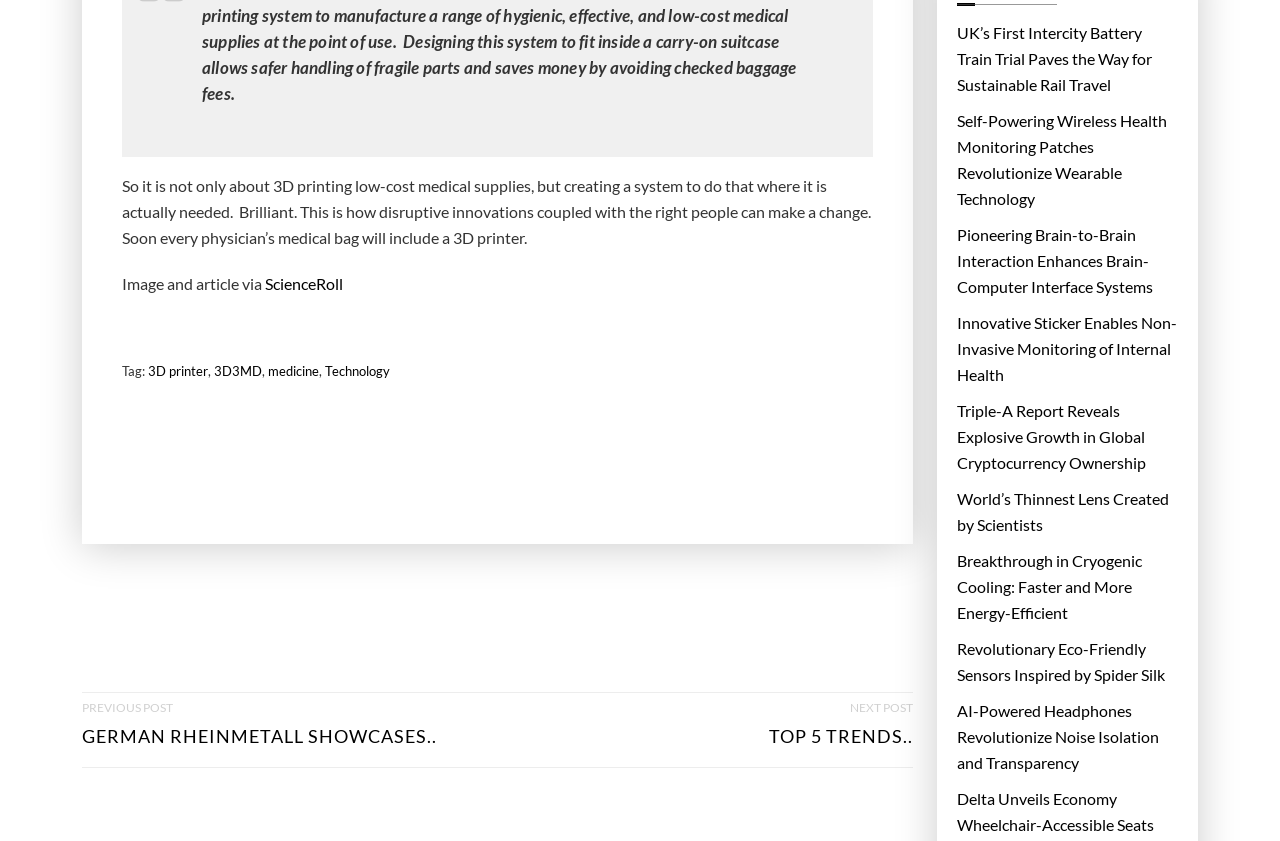Locate the bounding box of the UI element with the following description: "3D3MD".

[0.167, 0.426, 0.205, 0.456]